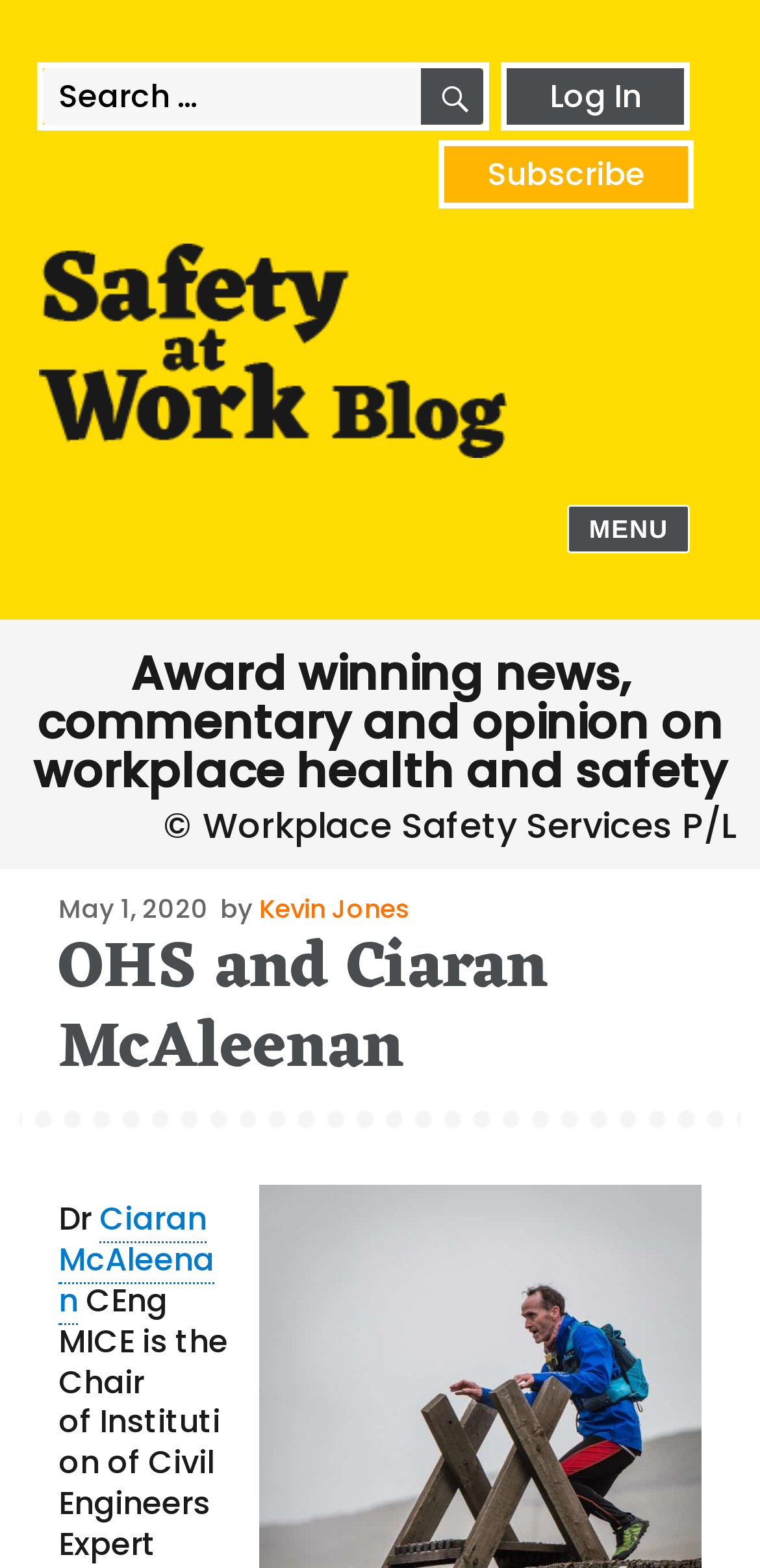Can you find and generate the webpage's heading?

OHS and Ciaran McAleenan